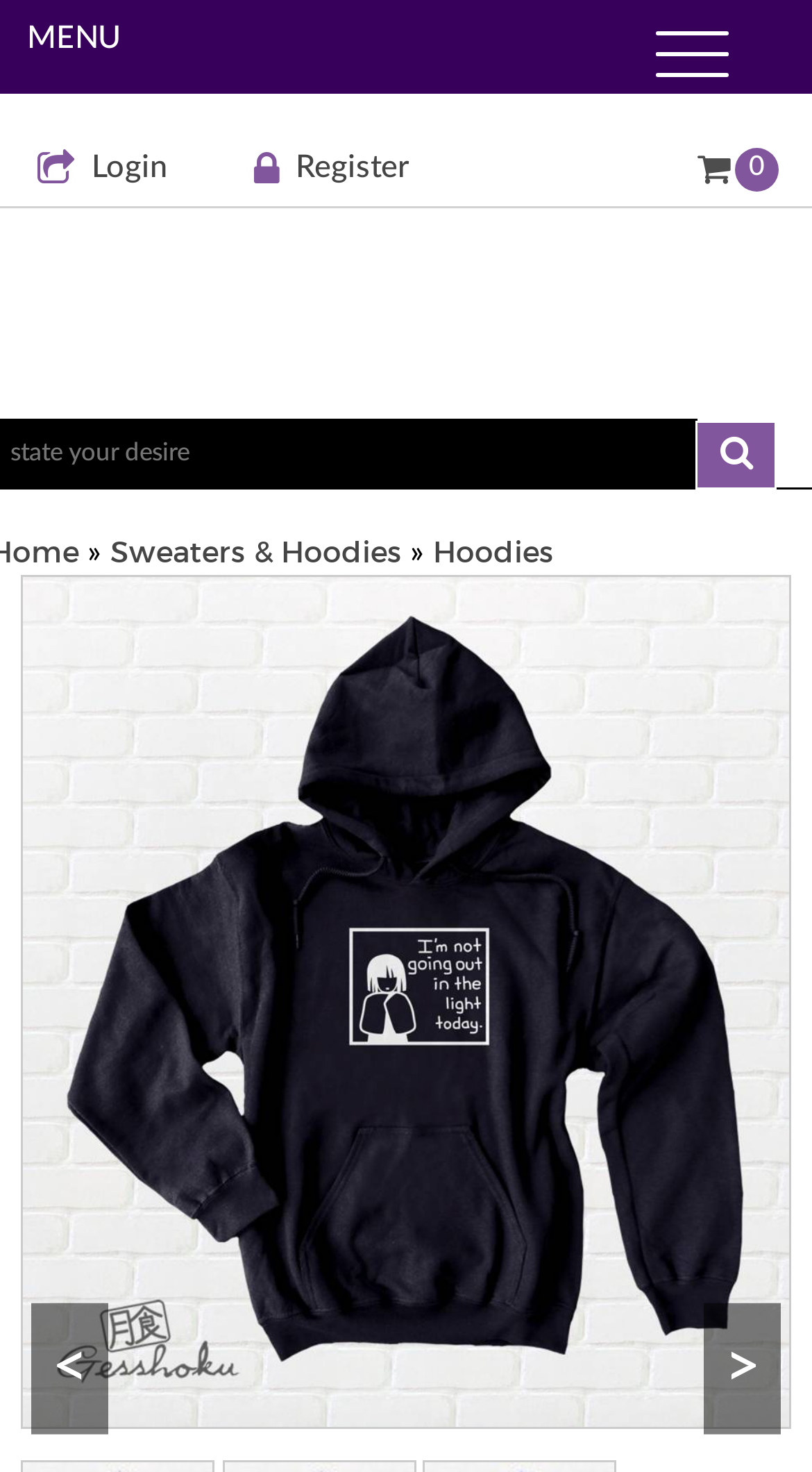Provide the bounding box coordinates, formatted as (top-left x, top-left y, bottom-right x, bottom-right y), with all values being floating point numbers between 0 and 1. Identify the bounding box of the UI element that matches the description: name="keywords" placeholder="state your desire"

[0.0, 0.284, 0.86, 0.331]